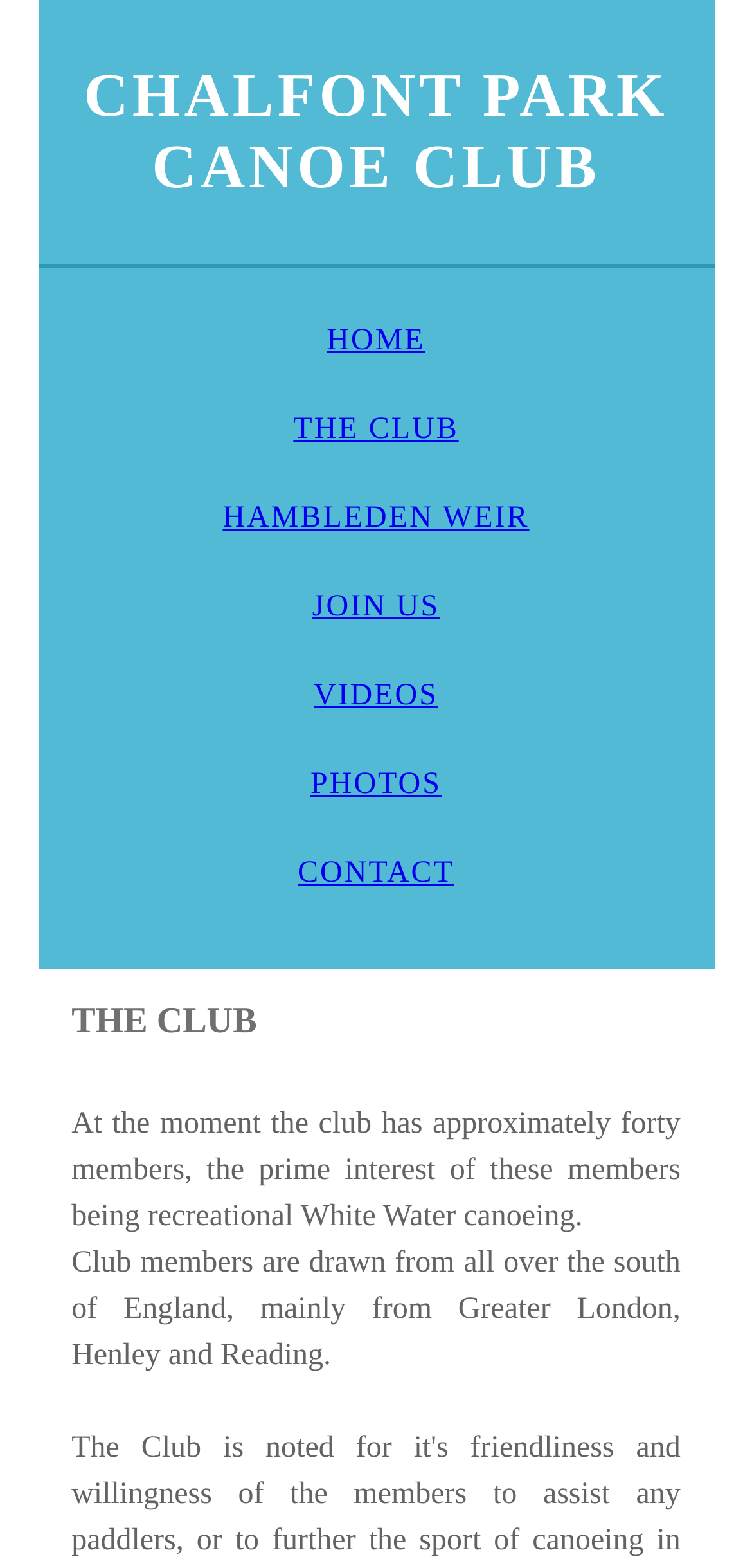Identify the bounding box coordinates for the UI element described as follows: "THE CLUB". Ensure the coordinates are four float numbers between 0 and 1, formatted as [left, top, right, bottom].

[0.39, 0.263, 0.61, 0.284]